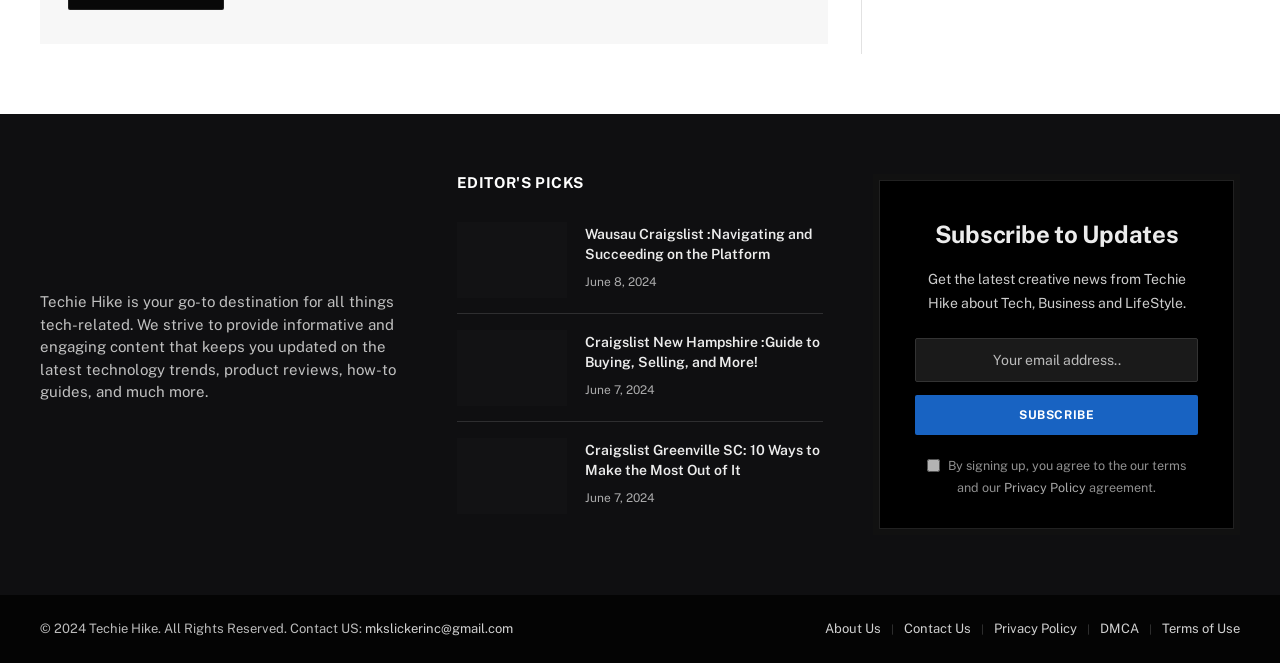Carefully examine the image and provide an in-depth answer to the question: What is the date of the second article?

The second article, titled 'Craigslist New Hampshire :Guide to Buying, Selling, and More!', has a timestamp of June 7, 2024, indicating when it was published.